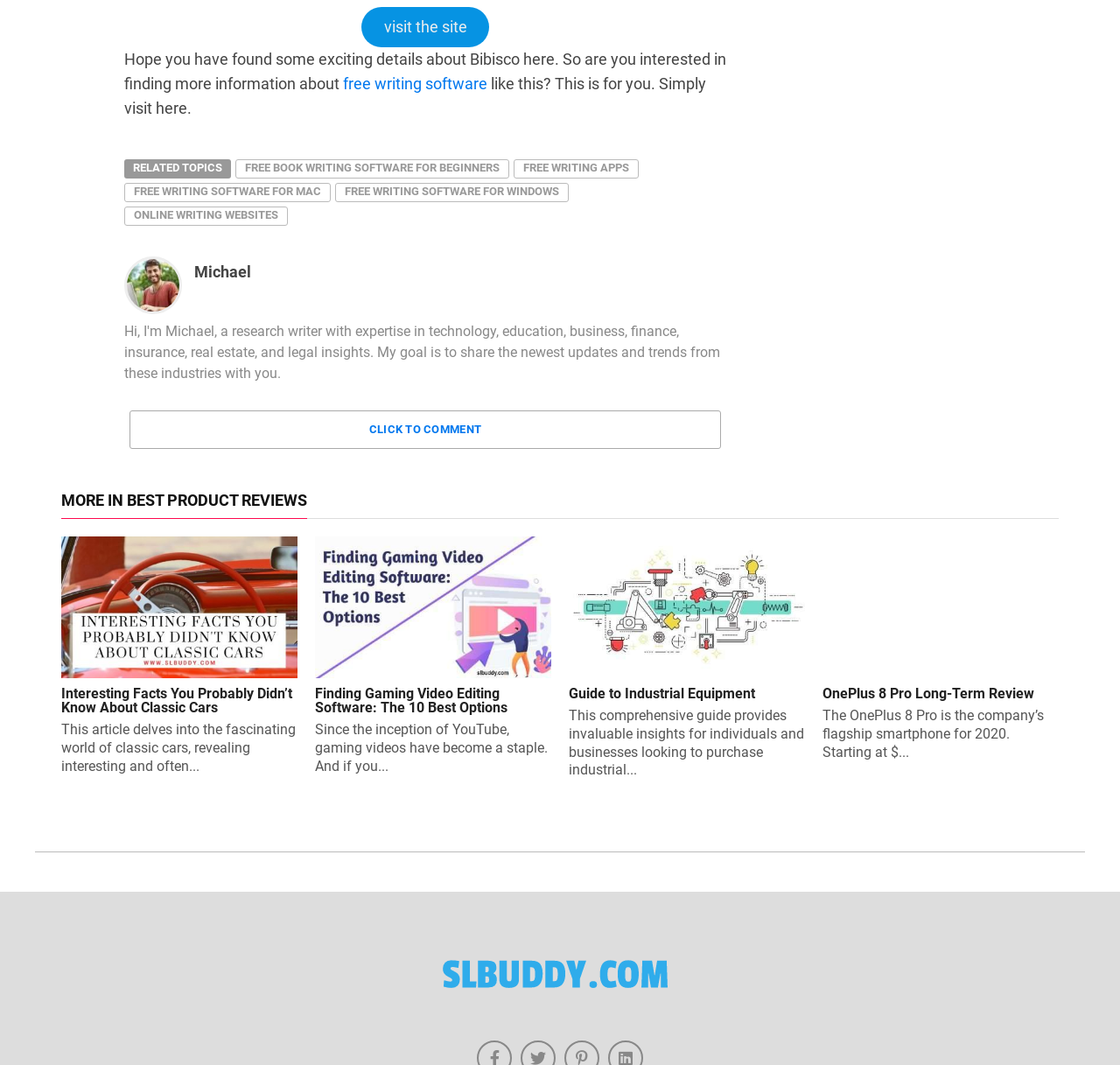Please find the bounding box coordinates in the format (top-left x, top-left y, bottom-right x, bottom-right y) for the given element description. Ensure the coordinates are floating point numbers between 0 and 1. Description: Michael

[0.173, 0.247, 0.224, 0.264]